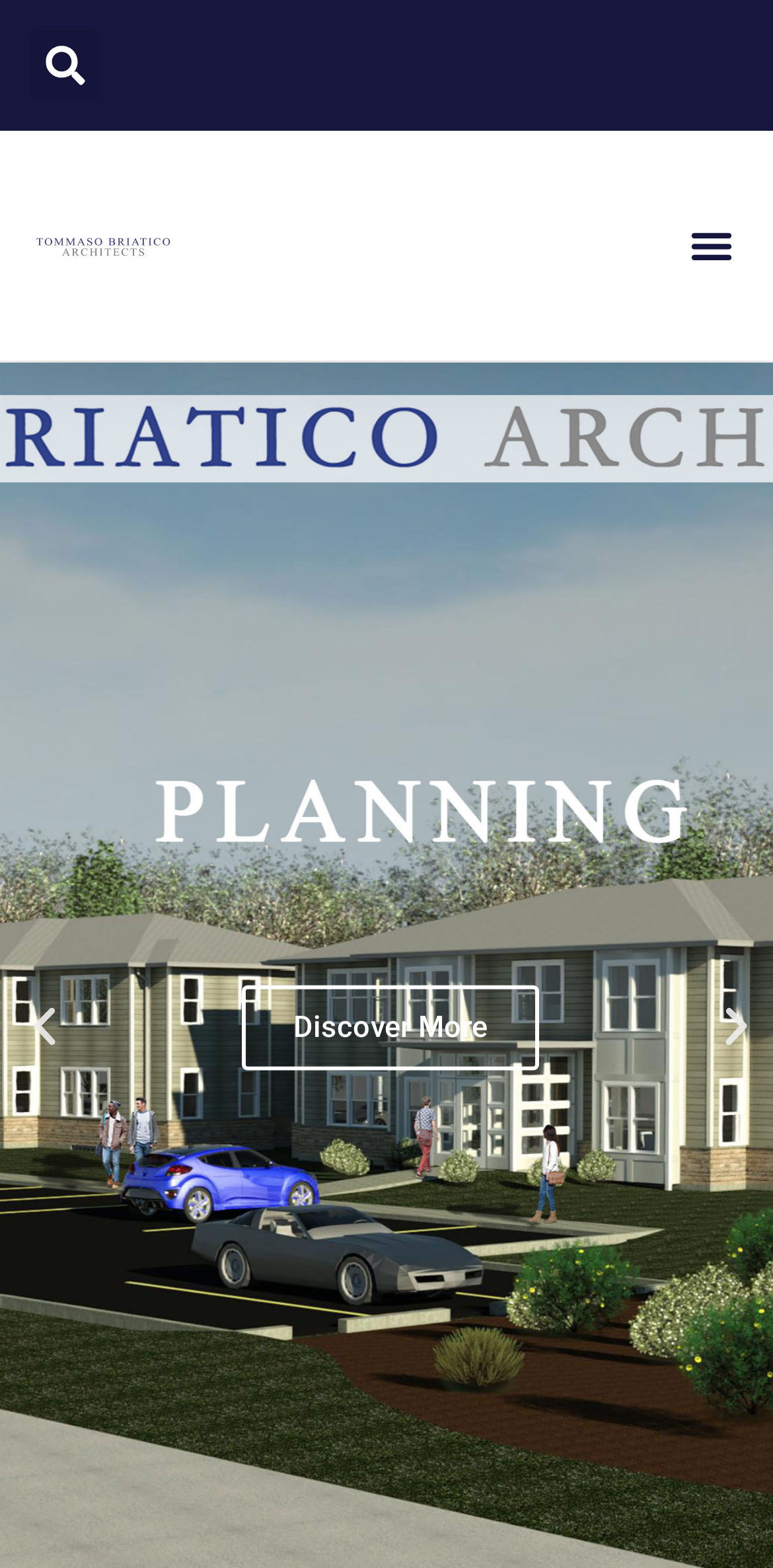Using the element description: "Search", determine the bounding box coordinates for the specified UI element. The coordinates should be four float numbers between 0 and 1, [left, top, right, bottom].

[0.038, 0.019, 0.131, 0.064]